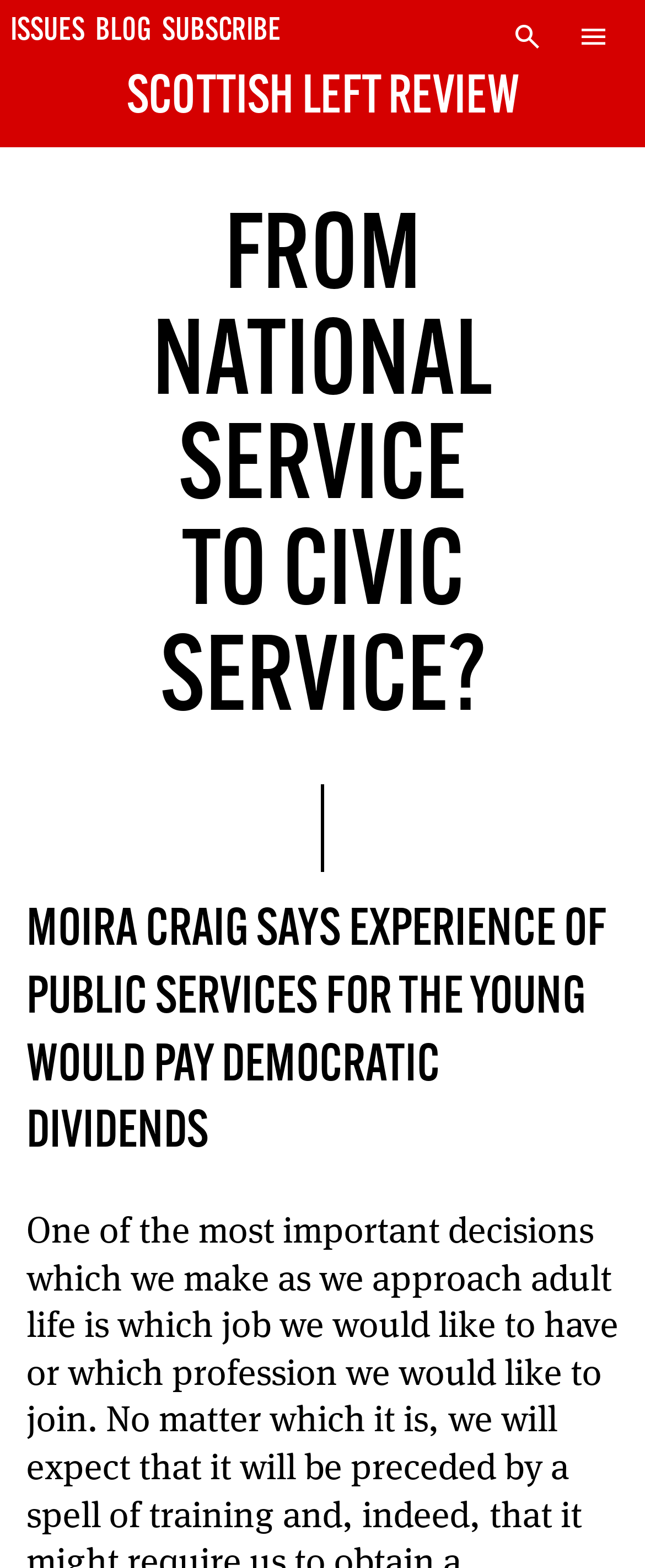Specify the bounding box coordinates of the element's region that should be clicked to achieve the following instruction: "Subscribe to the Scottish Left Review". The bounding box coordinates consist of four float numbers between 0 and 1, in the format [left, top, right, bottom].

[0.041, 0.241, 0.959, 0.314]